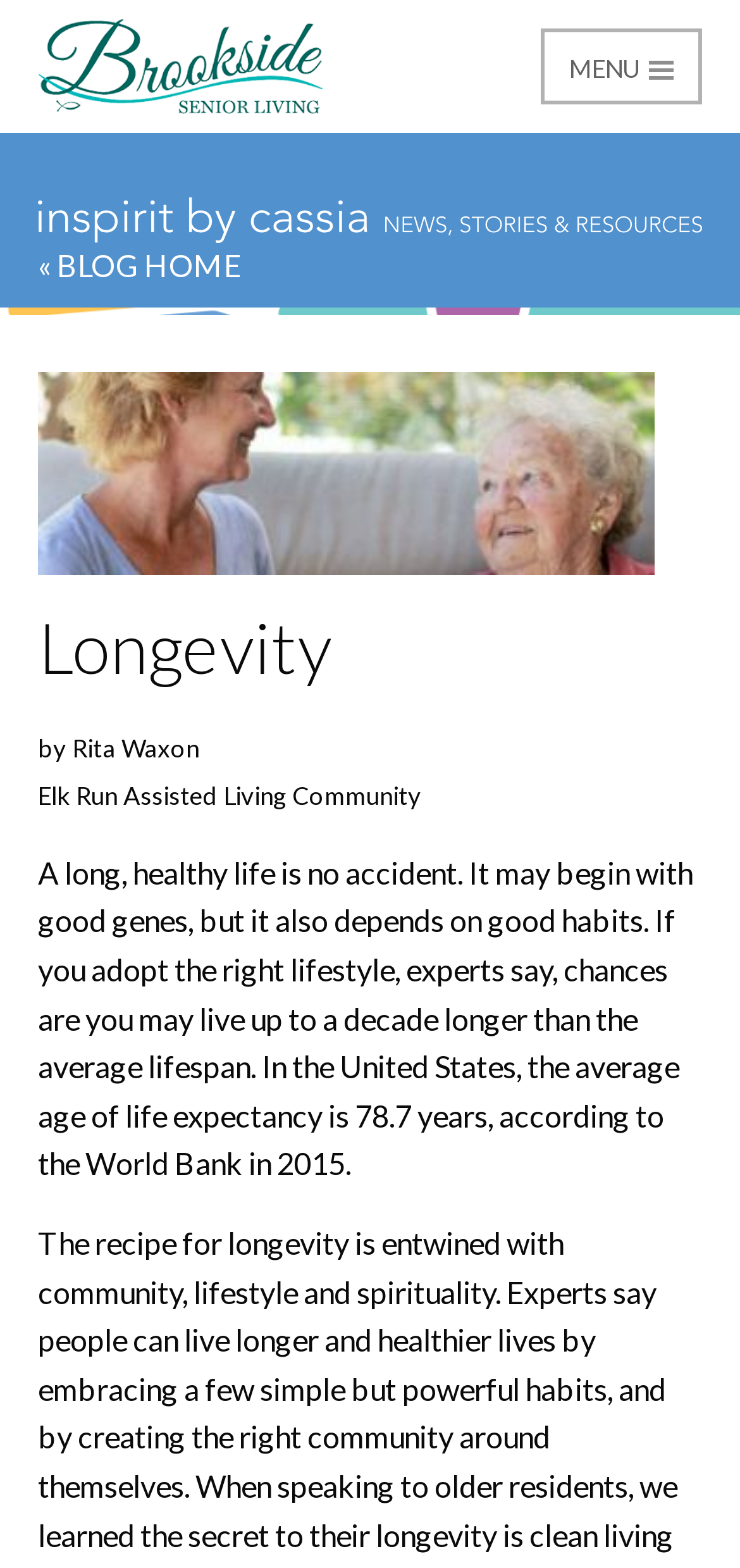Using the provided description « BLOG HOME, find the bounding box coordinates for the UI element. Provide the coordinates in (top-left x, top-left y, bottom-right x, bottom-right y) format, ensuring all values are between 0 and 1.

[0.051, 0.158, 0.326, 0.181]